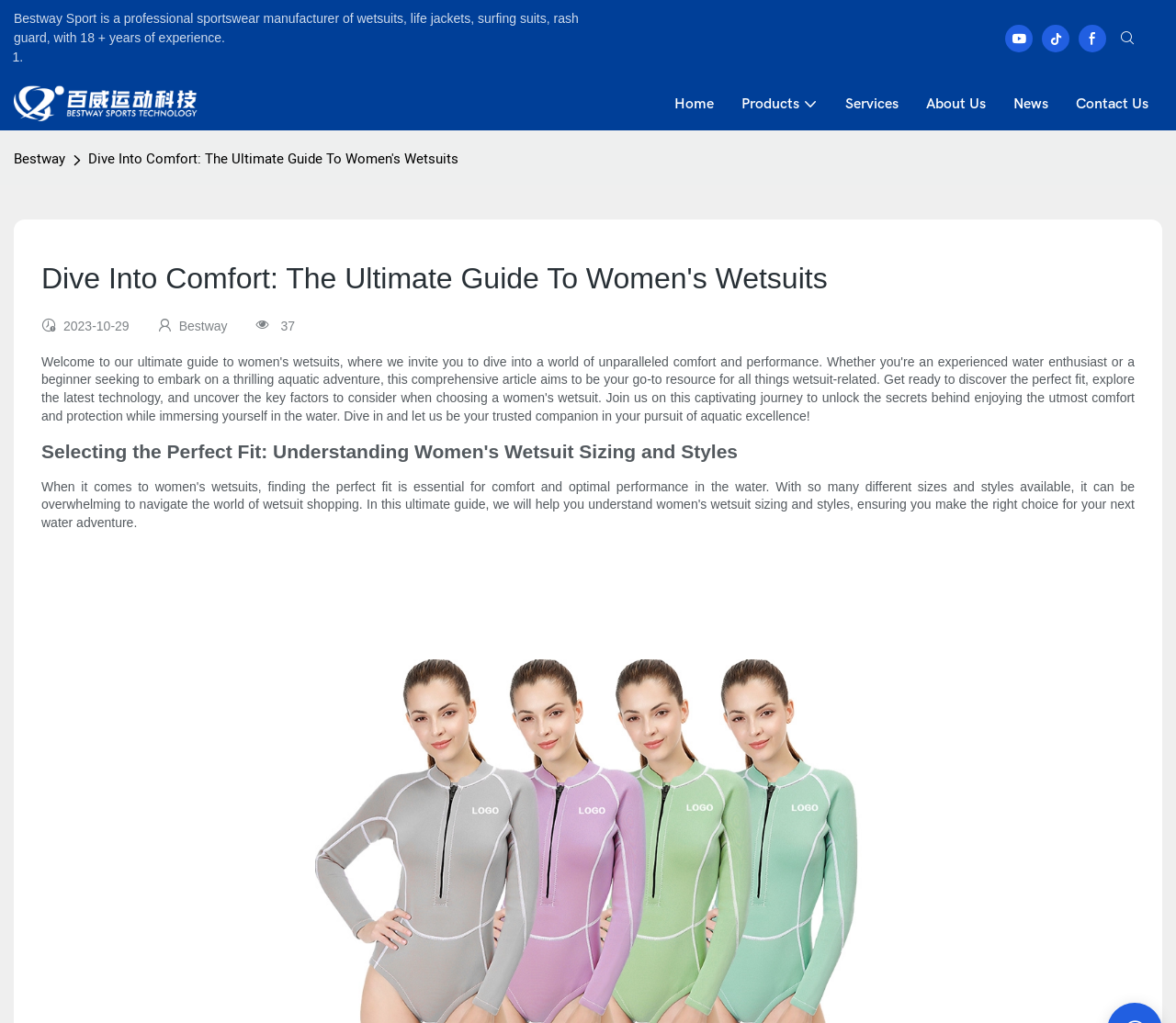Bounding box coordinates are to be given in the format (top-left x, top-left y, bottom-right x, bottom-right y). All values must be floating point numbers between 0 and 1. Provide the bounding box coordinate for the UI element described as: Contact Us

[0.915, 0.09, 0.977, 0.112]